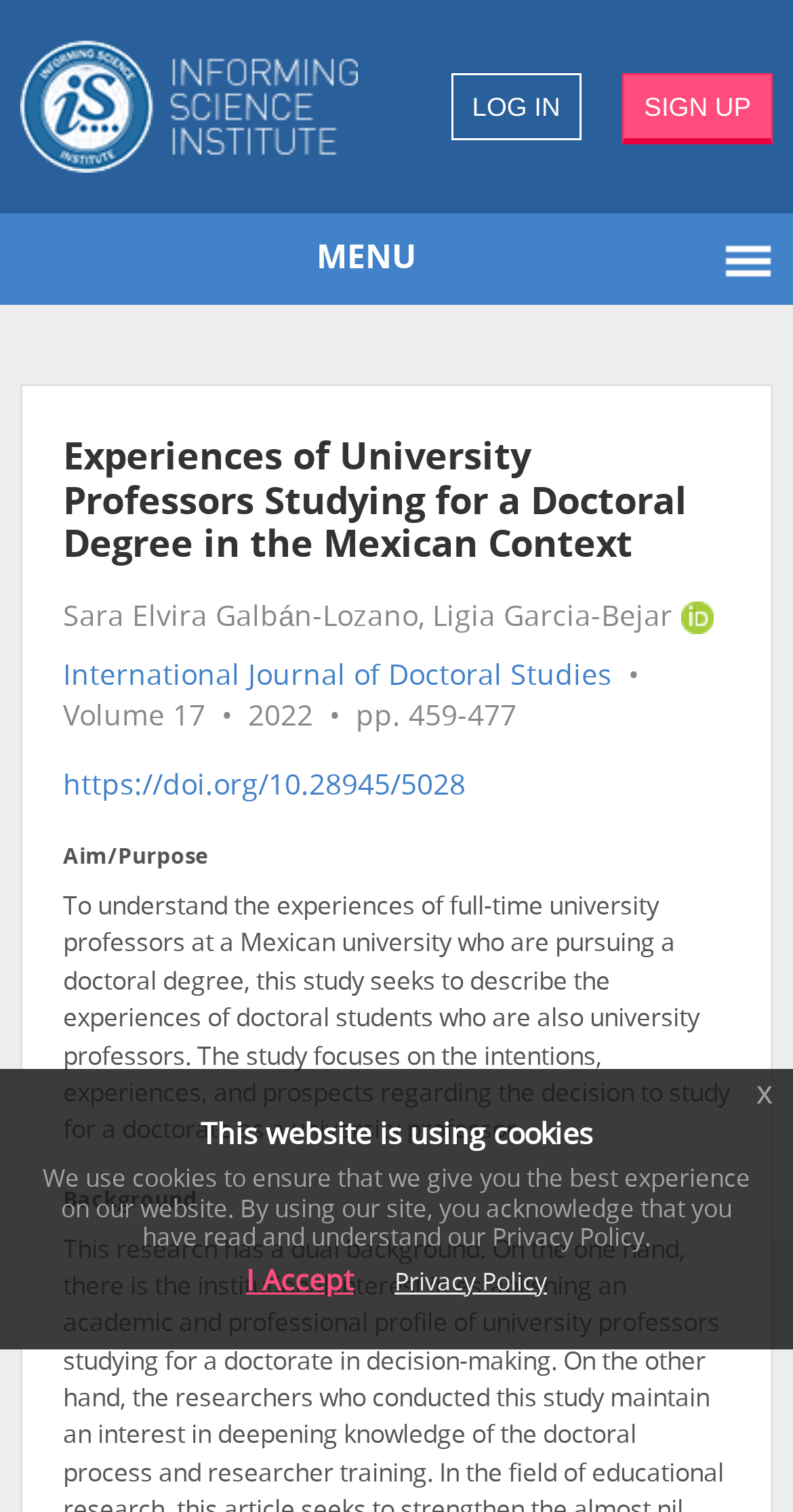Could you highlight the region that needs to be clicked to execute the instruction: "Log in to the website"?

[0.568, 0.048, 0.734, 0.093]